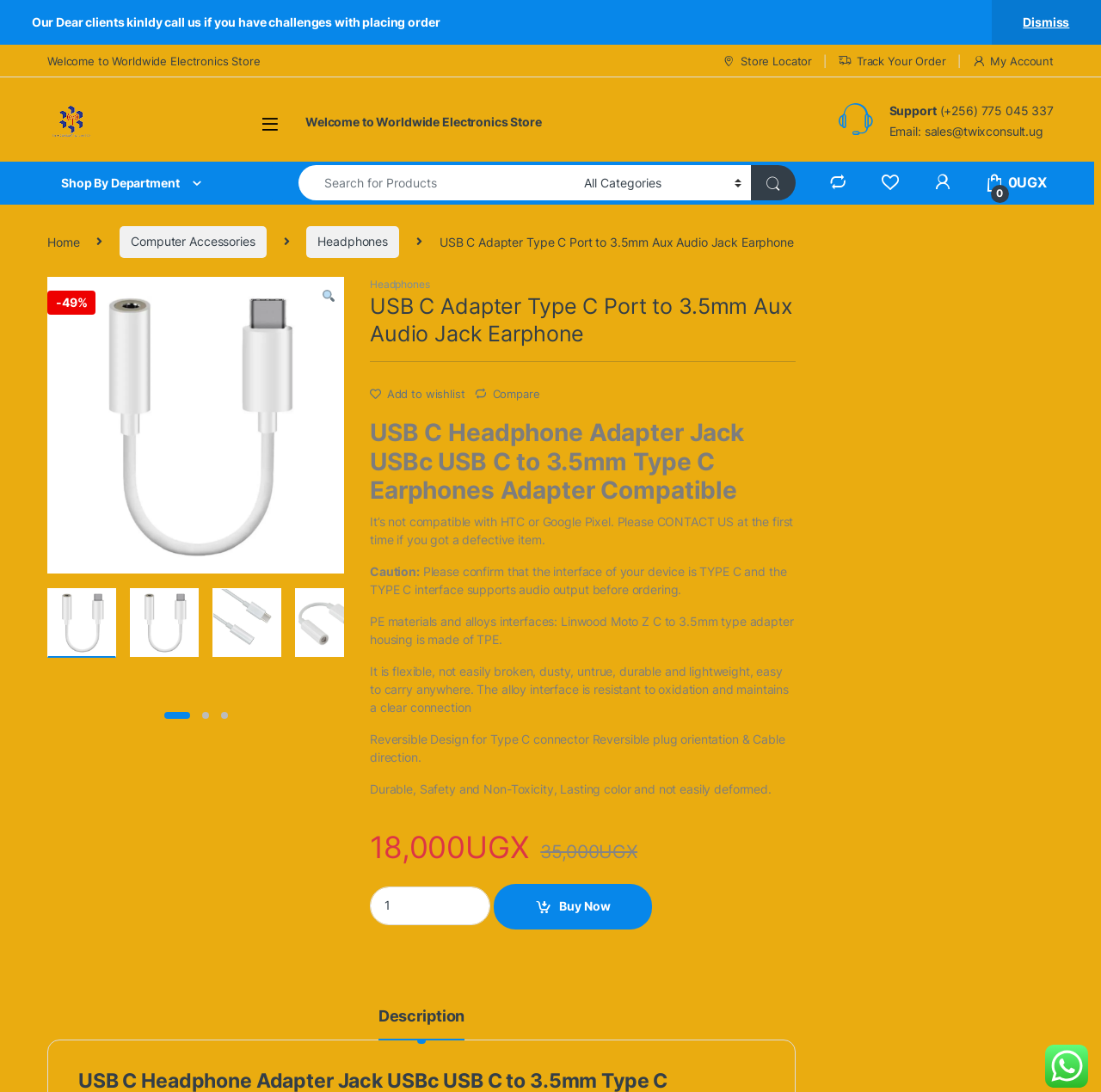Can you find the bounding box coordinates for the element that needs to be clicked to execute this instruction: "Click on the 'Welcome to Worldwide Electronics Store' link"? The coordinates should be given as four float numbers between 0 and 1, i.e., [left, top, right, bottom].

[0.043, 0.041, 0.236, 0.07]